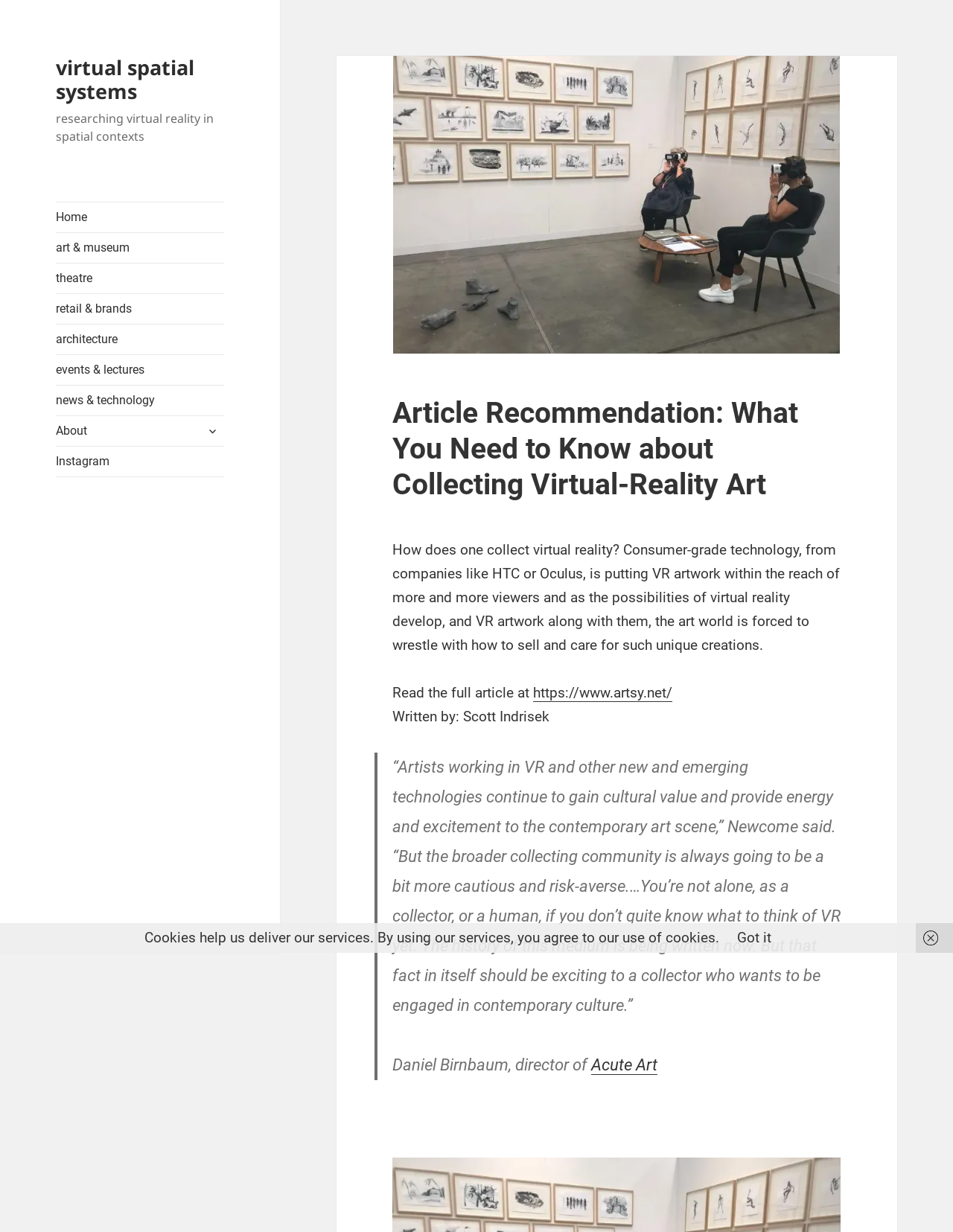Extract the main title from the webpage.

Article Recommendation: What You Need to Know about Collecting Virtual-Reality Art